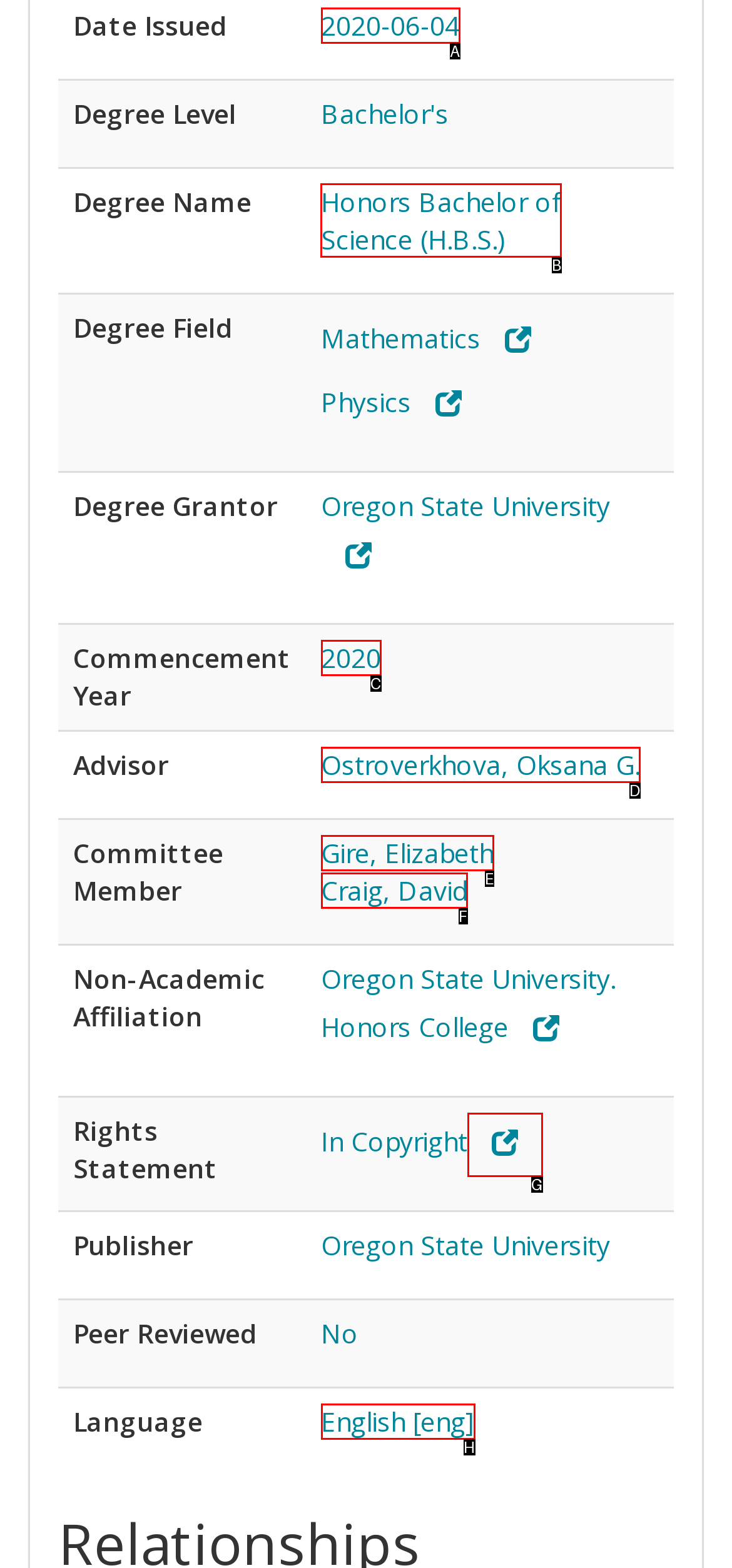Identify the correct HTML element to click for the task: View the details of Honors Bachelor of Science (H.B.S.). Provide the letter of your choice.

B